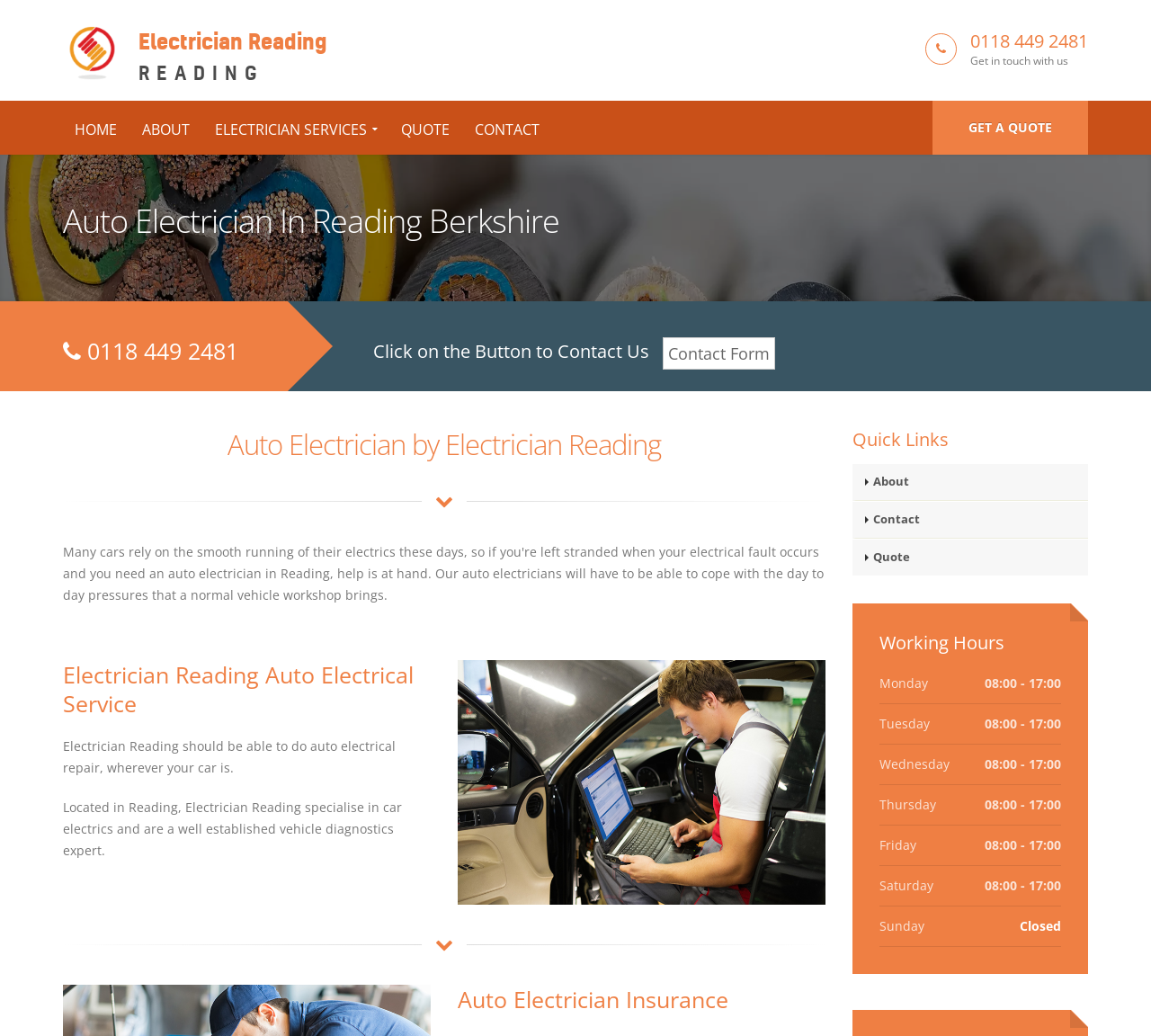With reference to the screenshot, provide a detailed response to the question below:
What is the name of the company providing auto electrical services?

I found the company name by looking at the top-left section of the webpage, where it says 'Electrician Reading Electrician Reading READING' and has a logo image next to it.